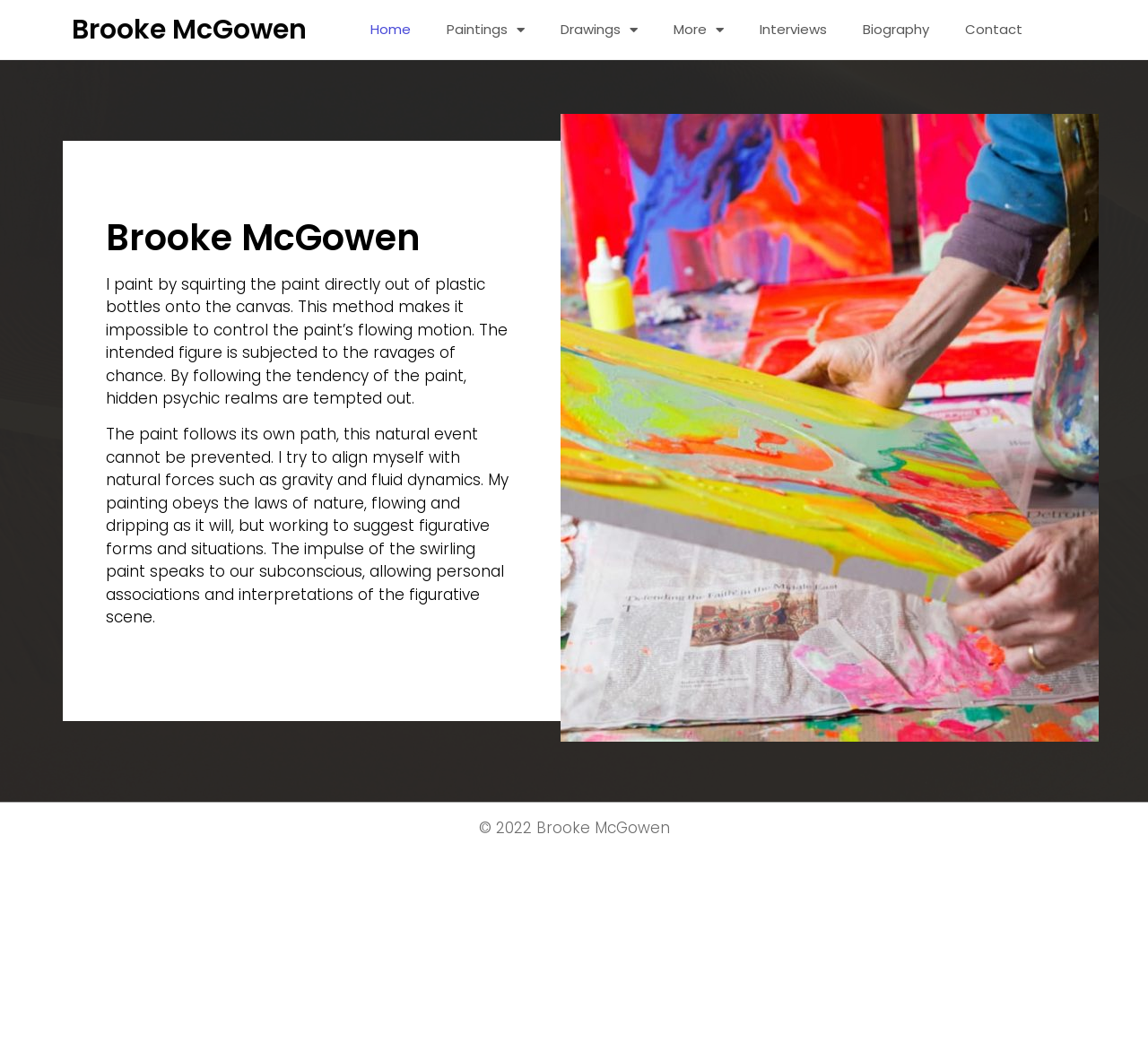What is the copyright year mentioned at the bottom of the page?
Answer the question with just one word or phrase using the image.

2022